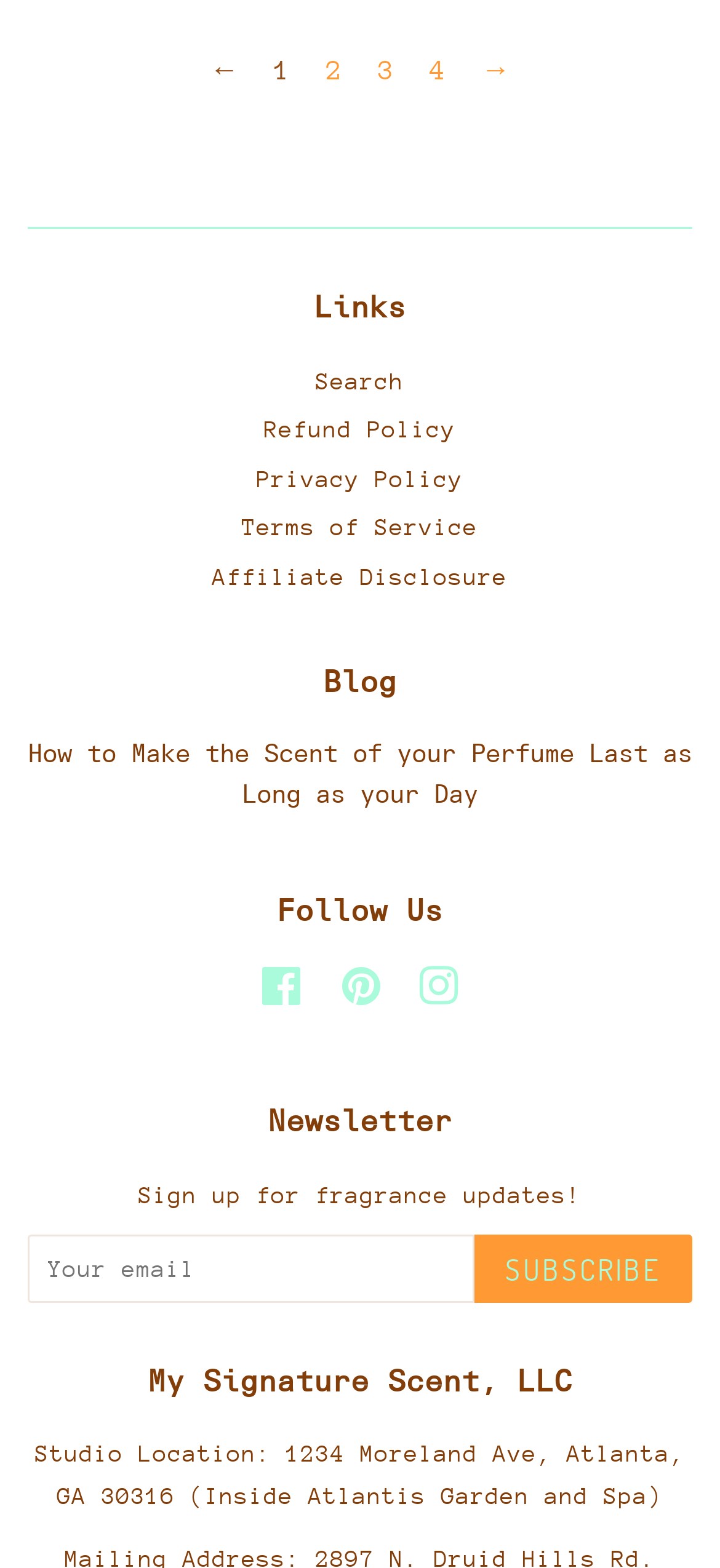Given the element description: "2", predict the bounding box coordinates of this UI element. The coordinates must be four float numbers between 0 and 1, given as [left, top, right, bottom].

[0.427, 0.026, 0.501, 0.065]